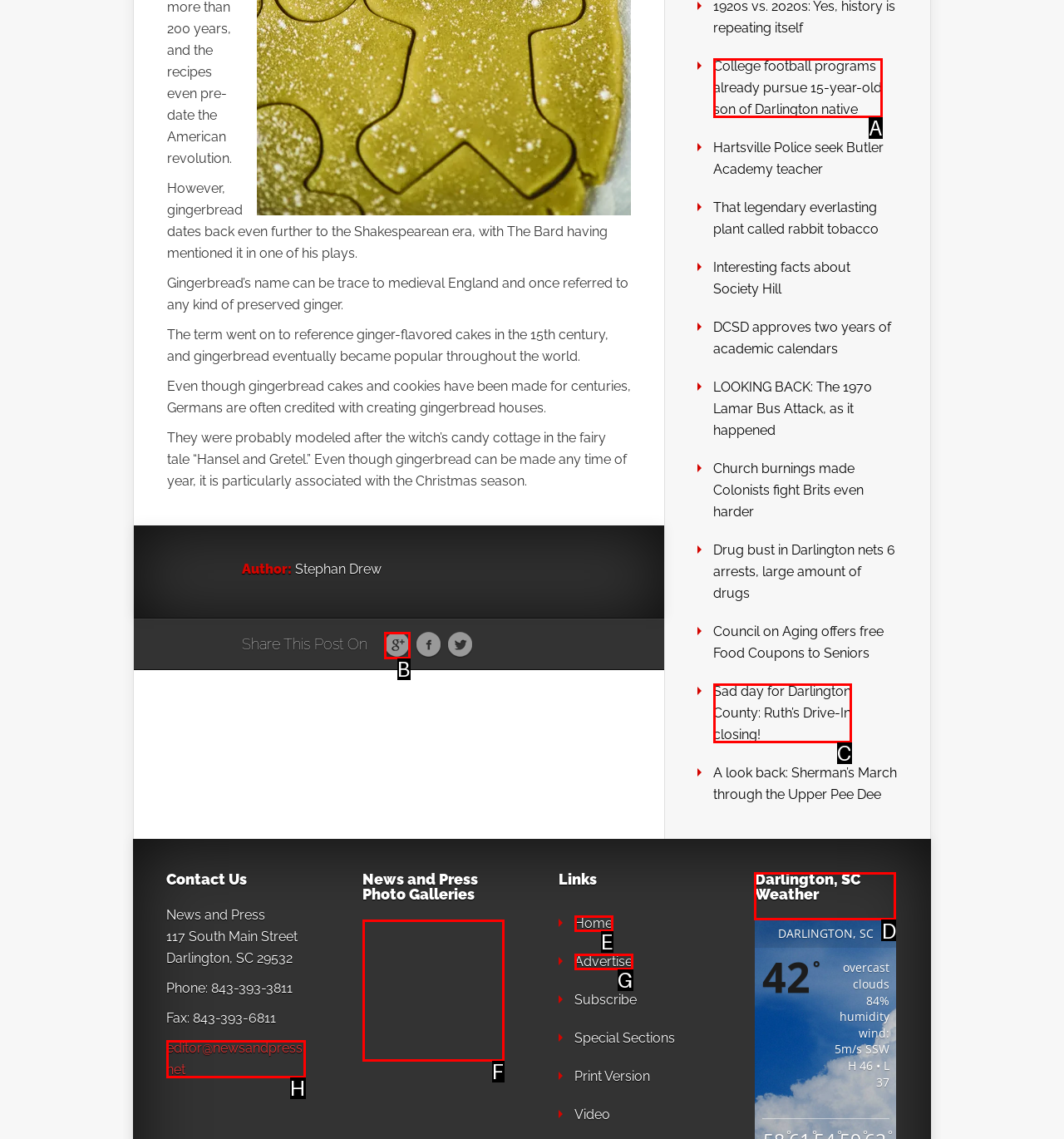Tell me which one HTML element I should click to complete the following task: Check the current weather in Darlington, SC Answer with the option's letter from the given choices directly.

D